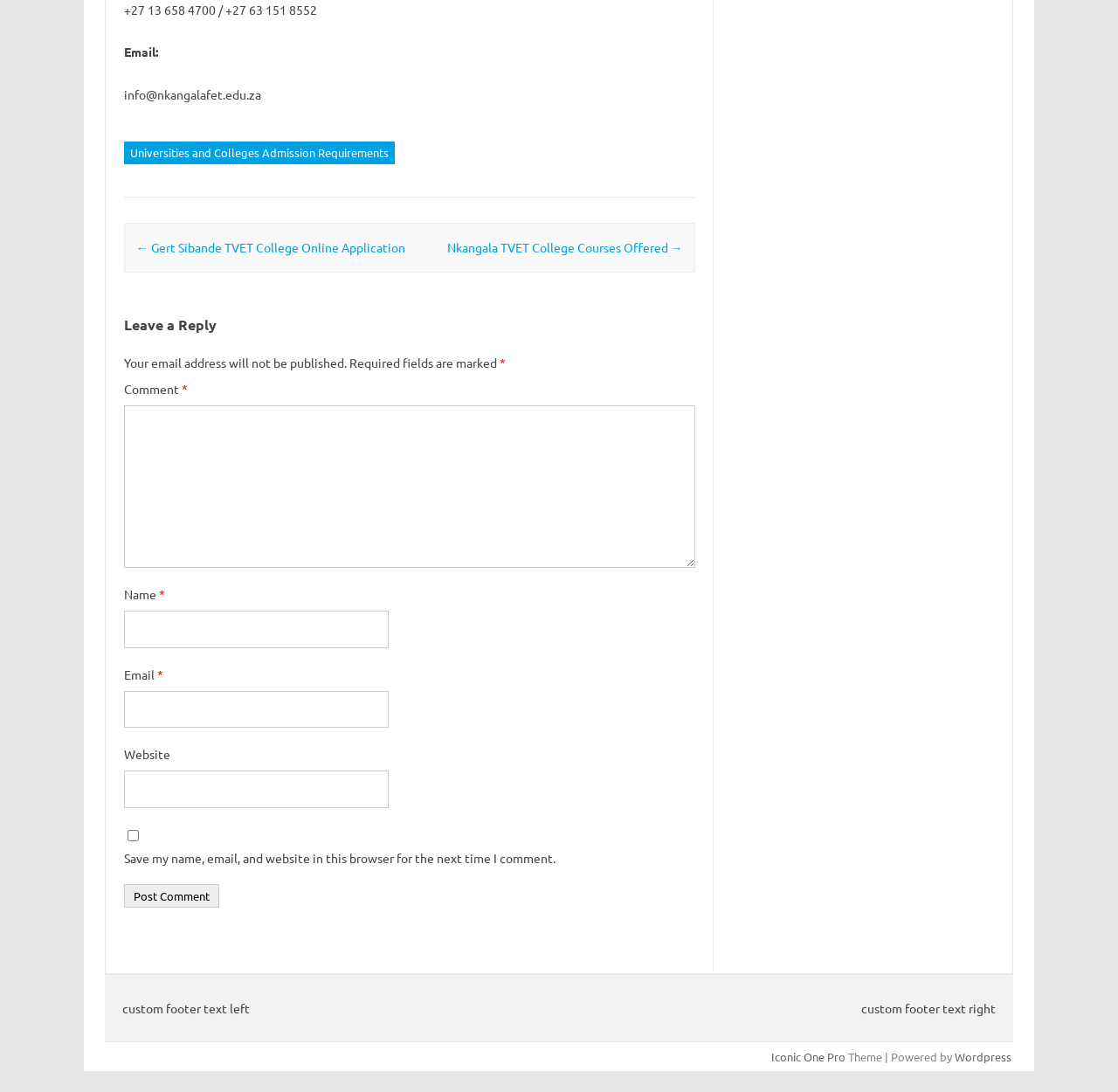Identify the bounding box coordinates of the area that should be clicked in order to complete the given instruction: "Call the phone number". The bounding box coordinates should be four float numbers between 0 and 1, i.e., [left, top, right, bottom].

[0.111, 0.001, 0.201, 0.016]